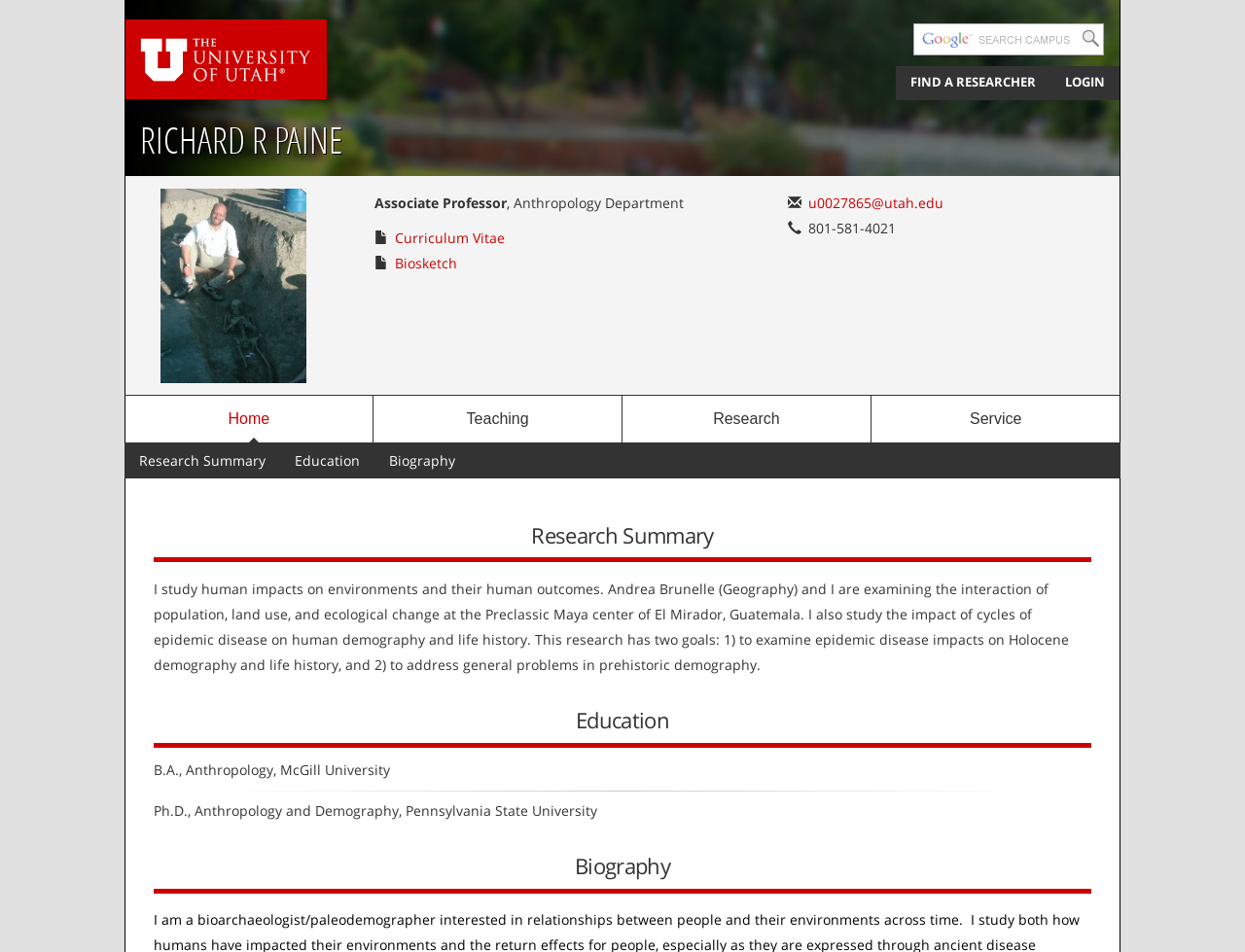Please provide a one-word or short phrase answer to the question:
What is the professor's email address?

u0027865@utah.edu